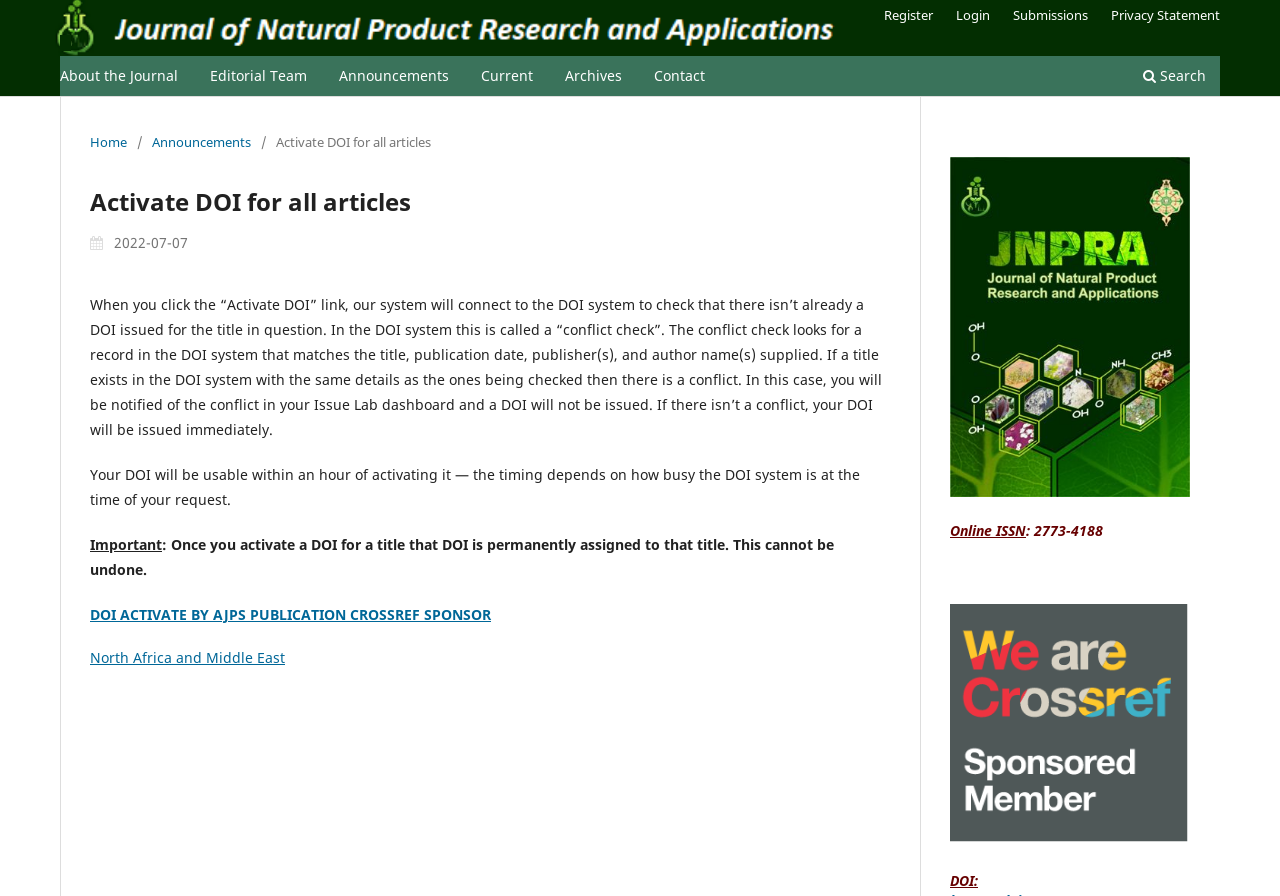How long does it take for a DOI to be usable?
From the screenshot, provide a brief answer in one word or phrase.

Within an hour